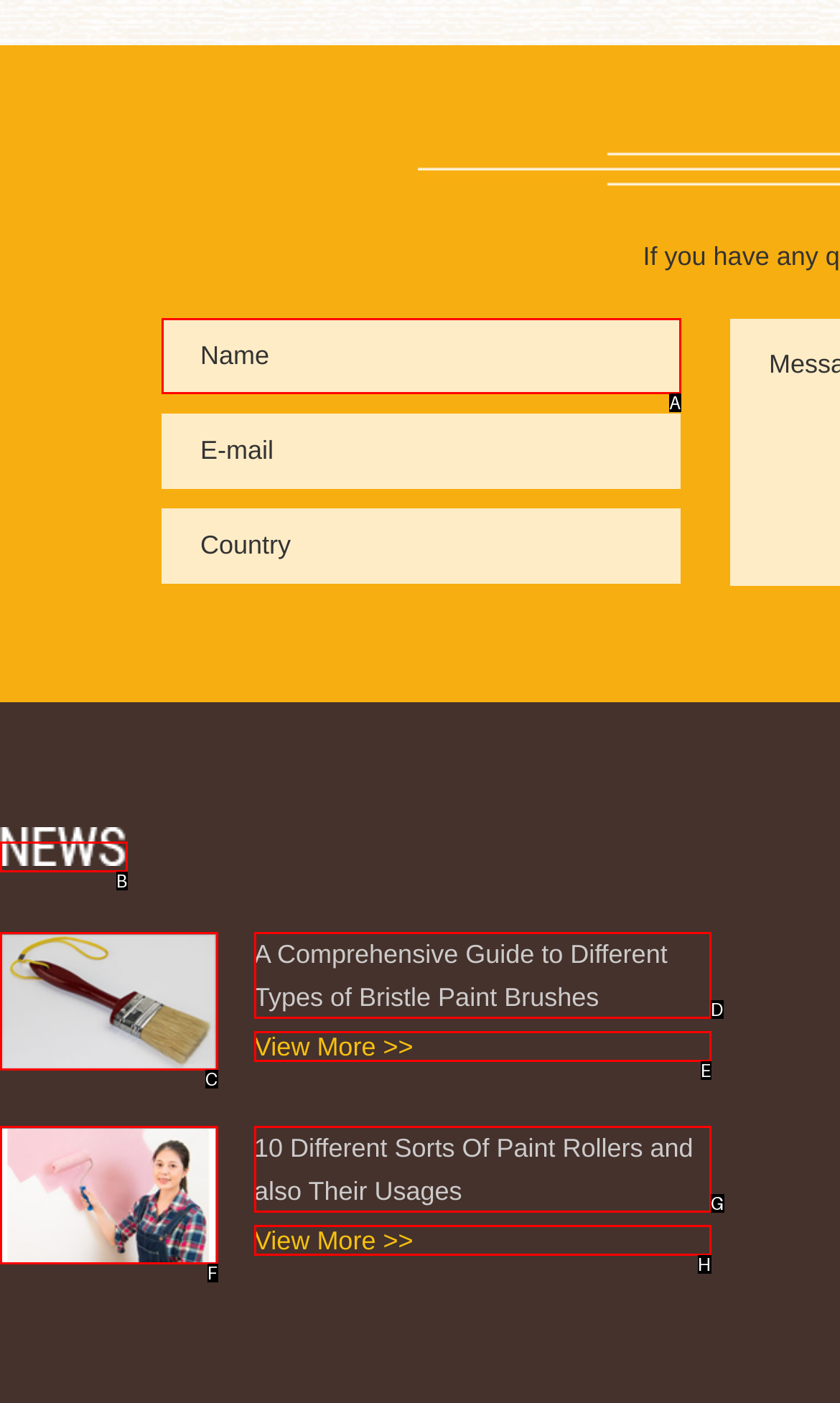Given the description: Home, determine the corresponding lettered UI element.
Answer with the letter of the selected option.

None